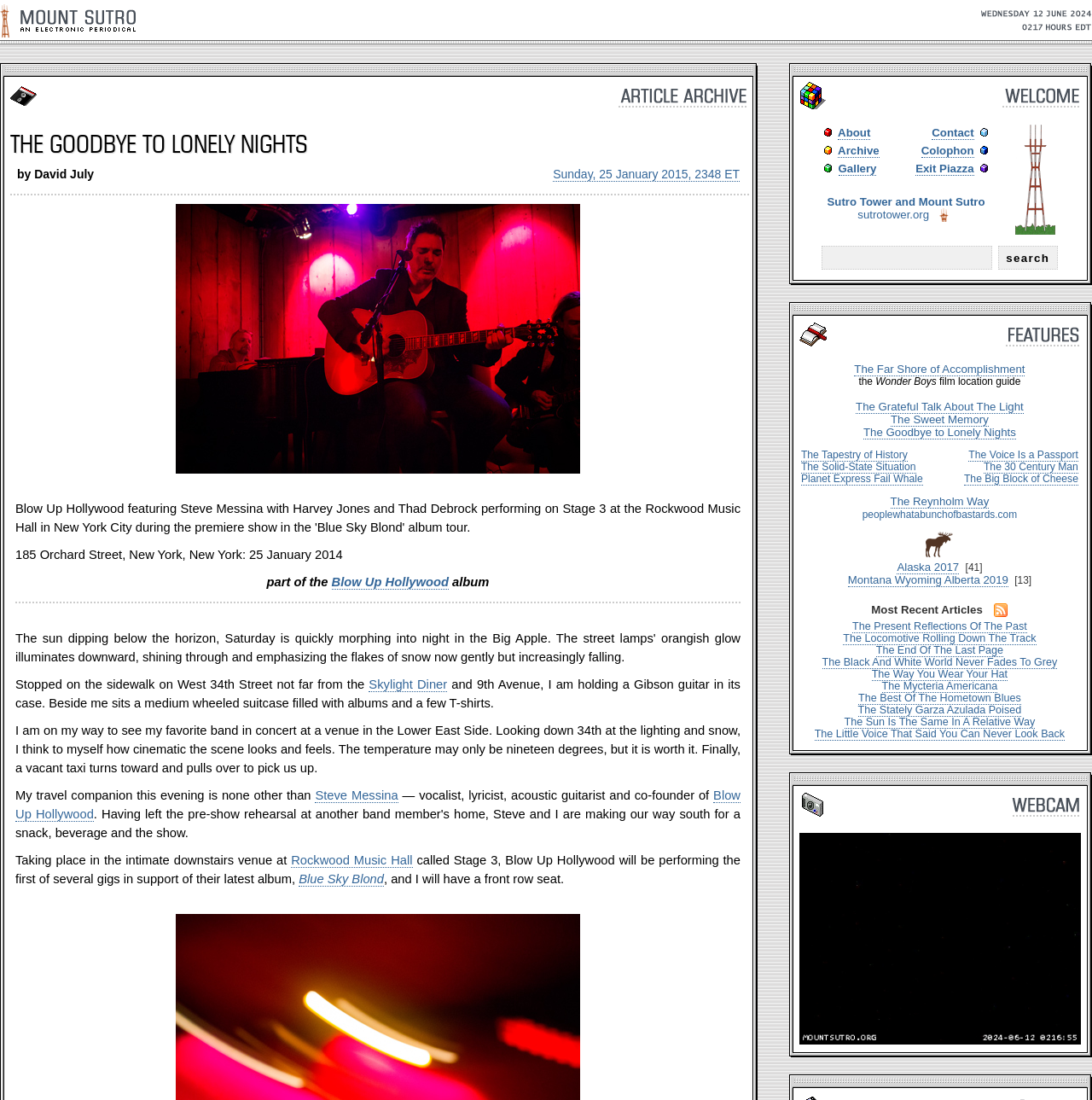Respond concisely with one word or phrase to the following query:
What is the name of the electronic periodical?

Mount Sutro